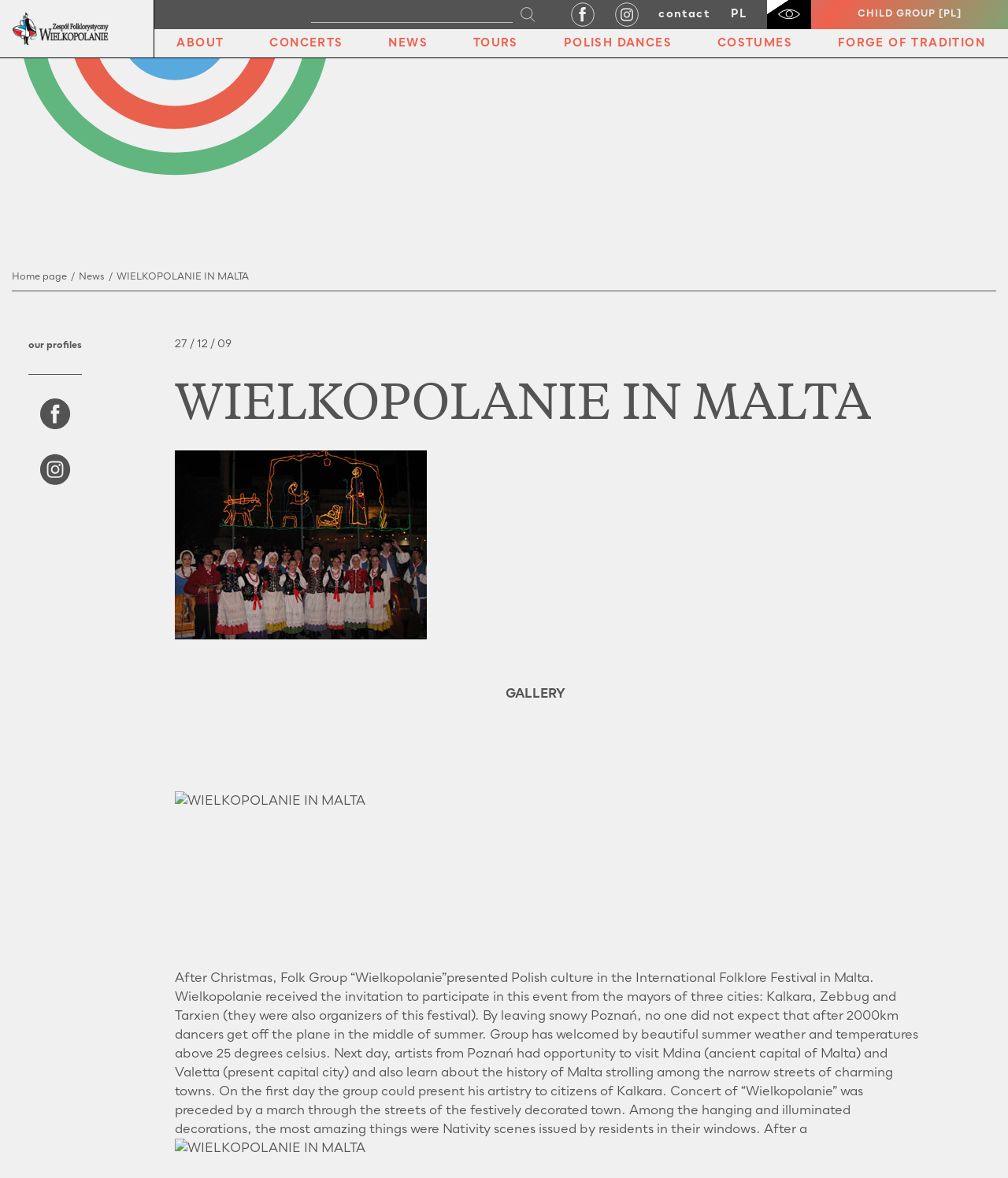What is the temperature mentioned in the text?
Please answer the question as detailed as possible based on the image.

The temperature is mentioned in the text 'By leaving snowy Poznań, no one did not expect that after 2000km dancers get off the plane in the middle of summer. Group has welcomed by beautiful summer weather and temperatures above 25 degrees celsius.' which describes the weather in Malta.